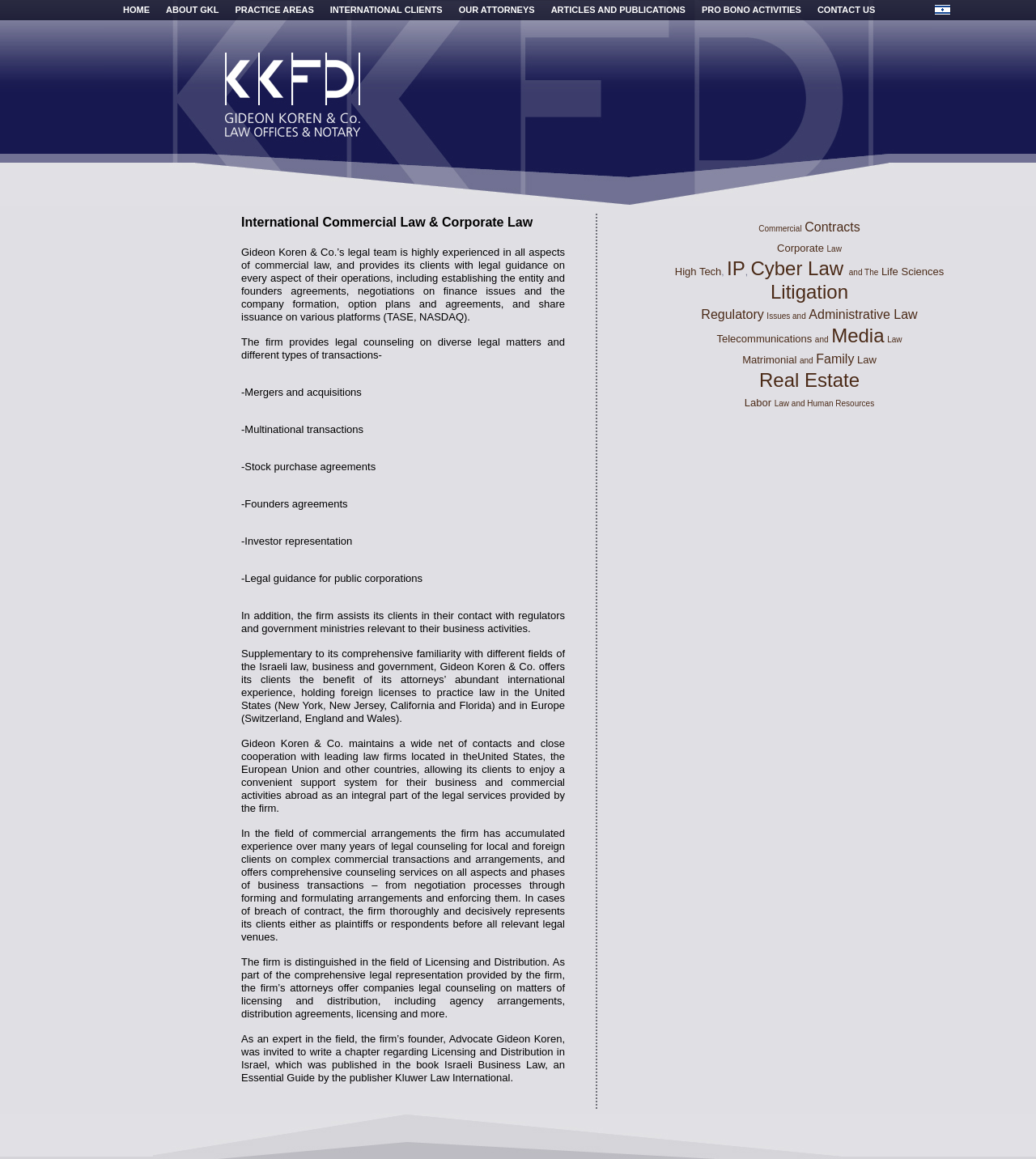Please answer the following question using a single word or phrase: What is the name of the book written by Advocate Gideon Koren?

Israeli Business Law, an Essential Guide